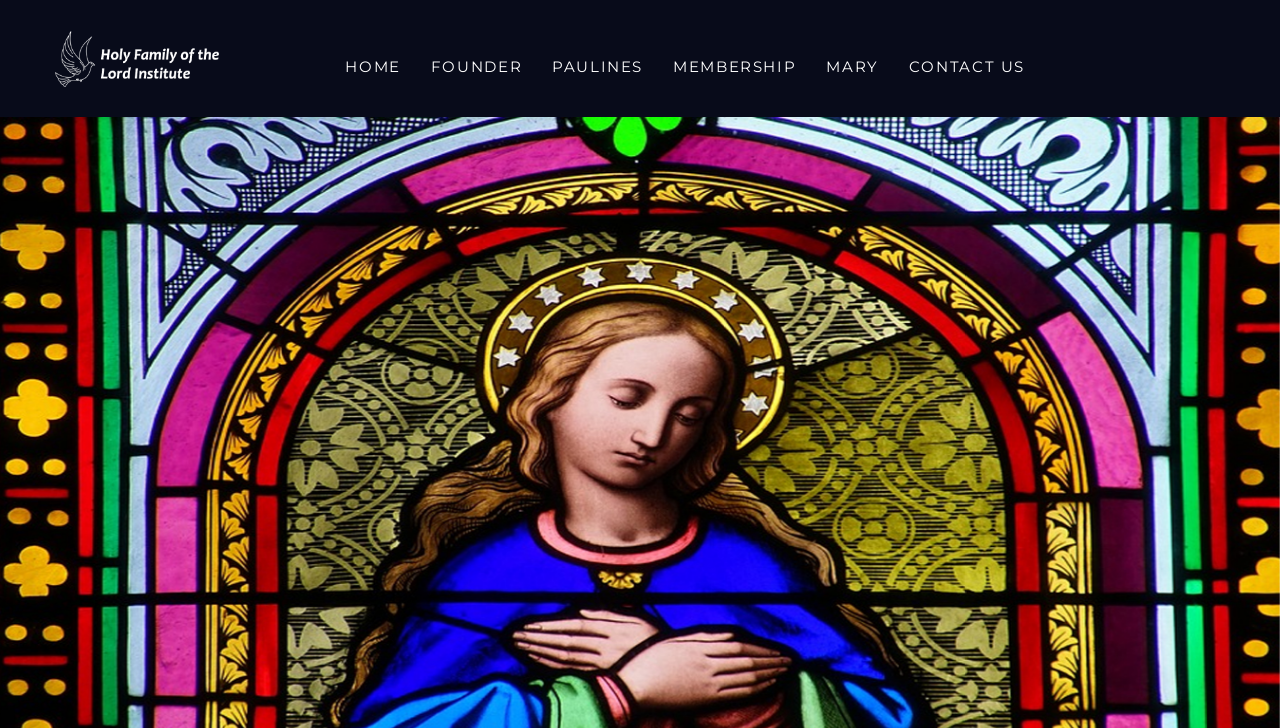Provide a brief response to the question below using a single word or phrase: 
What is the second navigation link?

FOUNDER